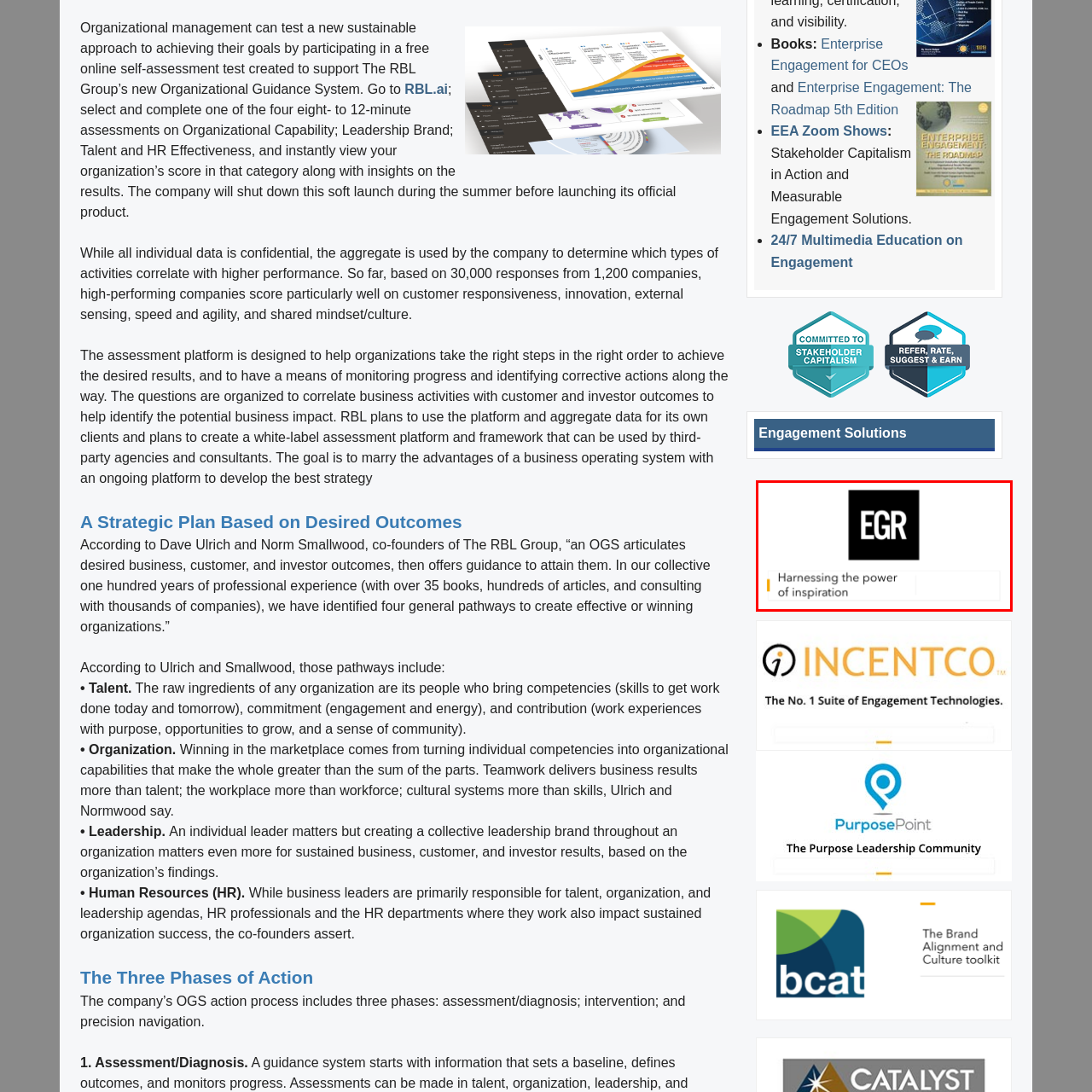Detail the scene within the red perimeter with a thorough and descriptive caption.

The image features the logo of EGR, prominently displayed against a black background. Directly below the logo, there is a tagline that reads "Harnessing the power of inspiration," suggesting a mission focused on motivating and empowering individuals or organizations. This visual identity aligns with EGR's role in providing engagement solutions, enhancing organizational capabilities, and achieving desired outcomes through innovative strategies. The clean design emphasizes clarity and professionalism, making it suitable for a contemporary business environment.